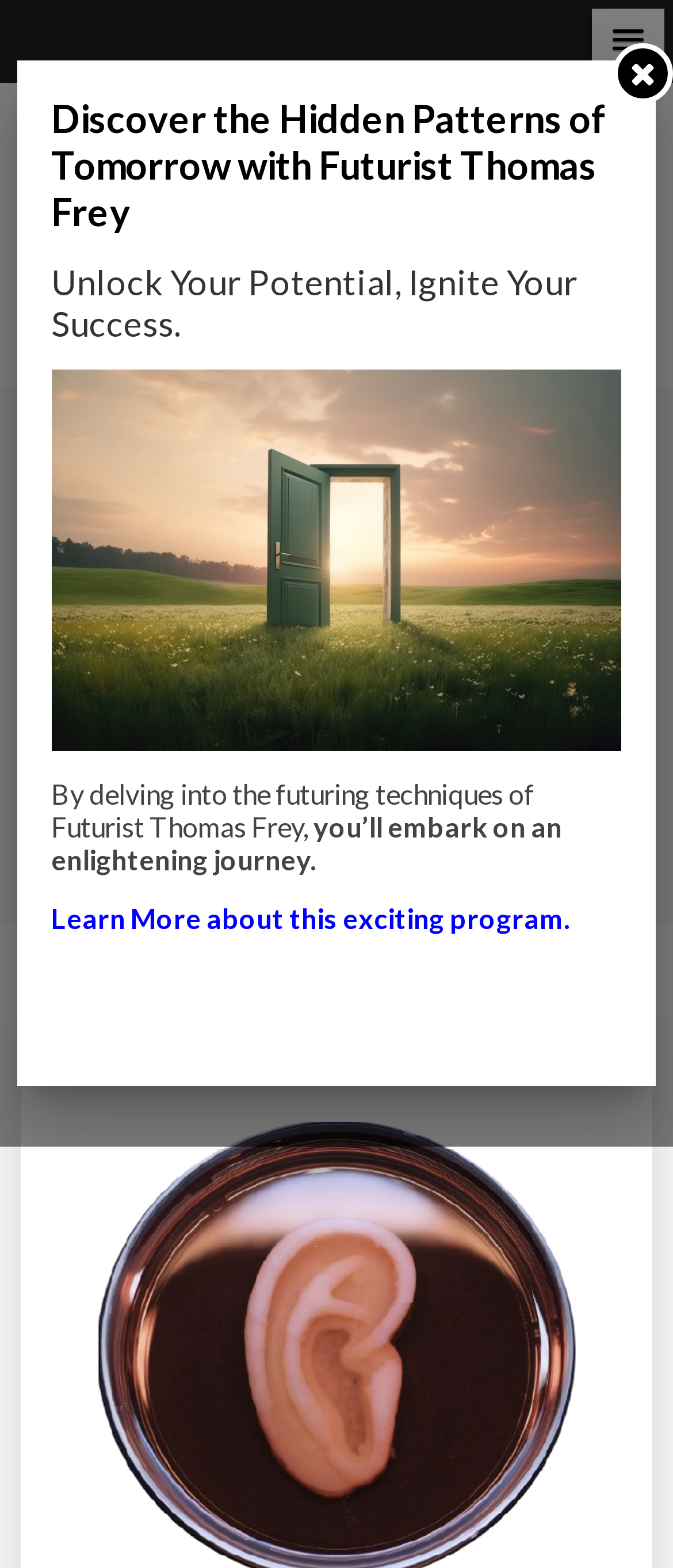What is the type of the link at the bottom?
Provide a detailed and well-explained answer to the question.

I found the answer by looking at the link element at the bottom of the webpage which says 'Learn More about this exciting program', indicating that it is a 'Learn More' link.